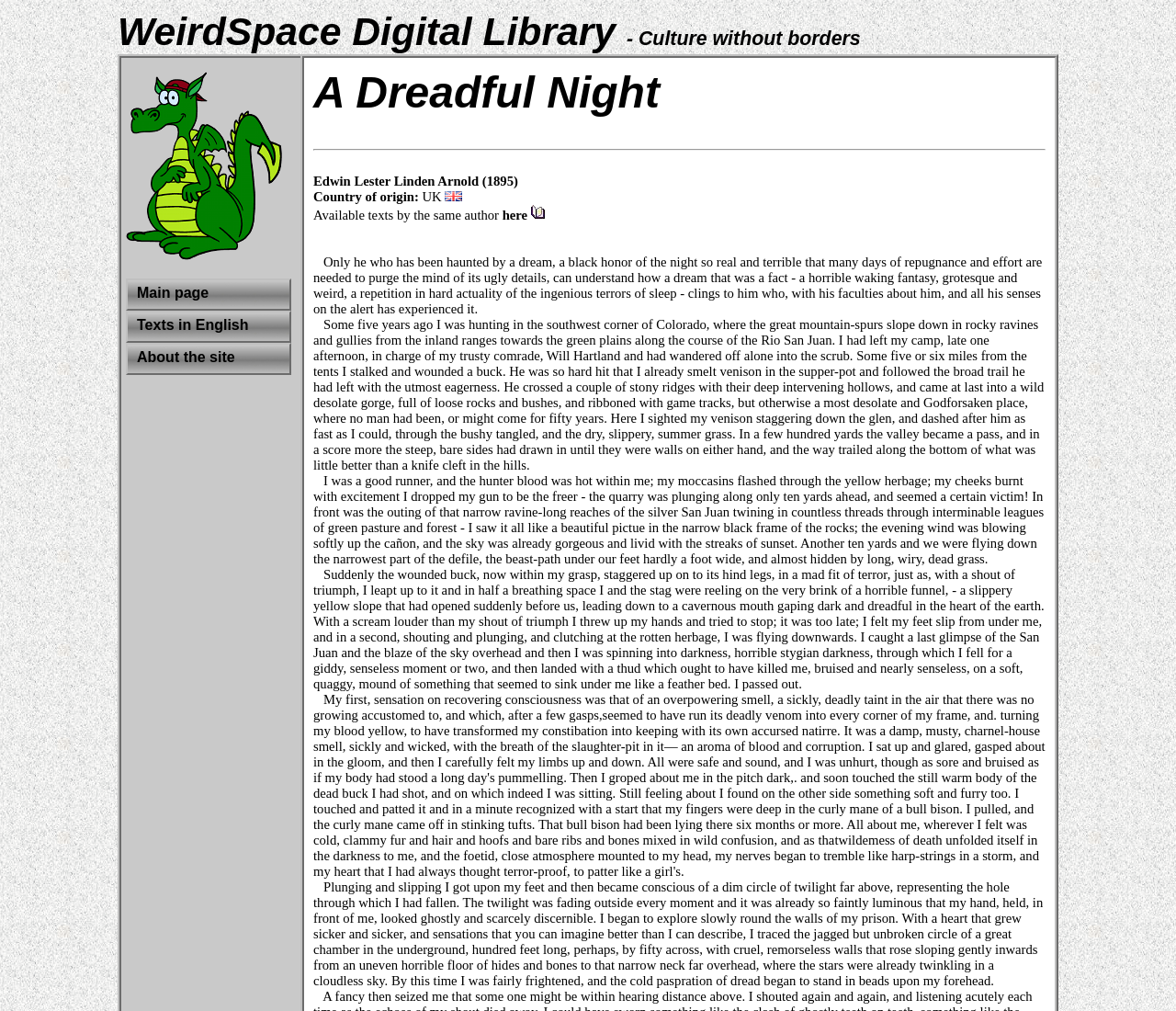Please use the details from the image to answer the following question comprehensively:
What is the name of the digital library?

The name of the digital library can be found at the top of the webpage, where it says 'WeirdSpace Digital Library' in a static text element.